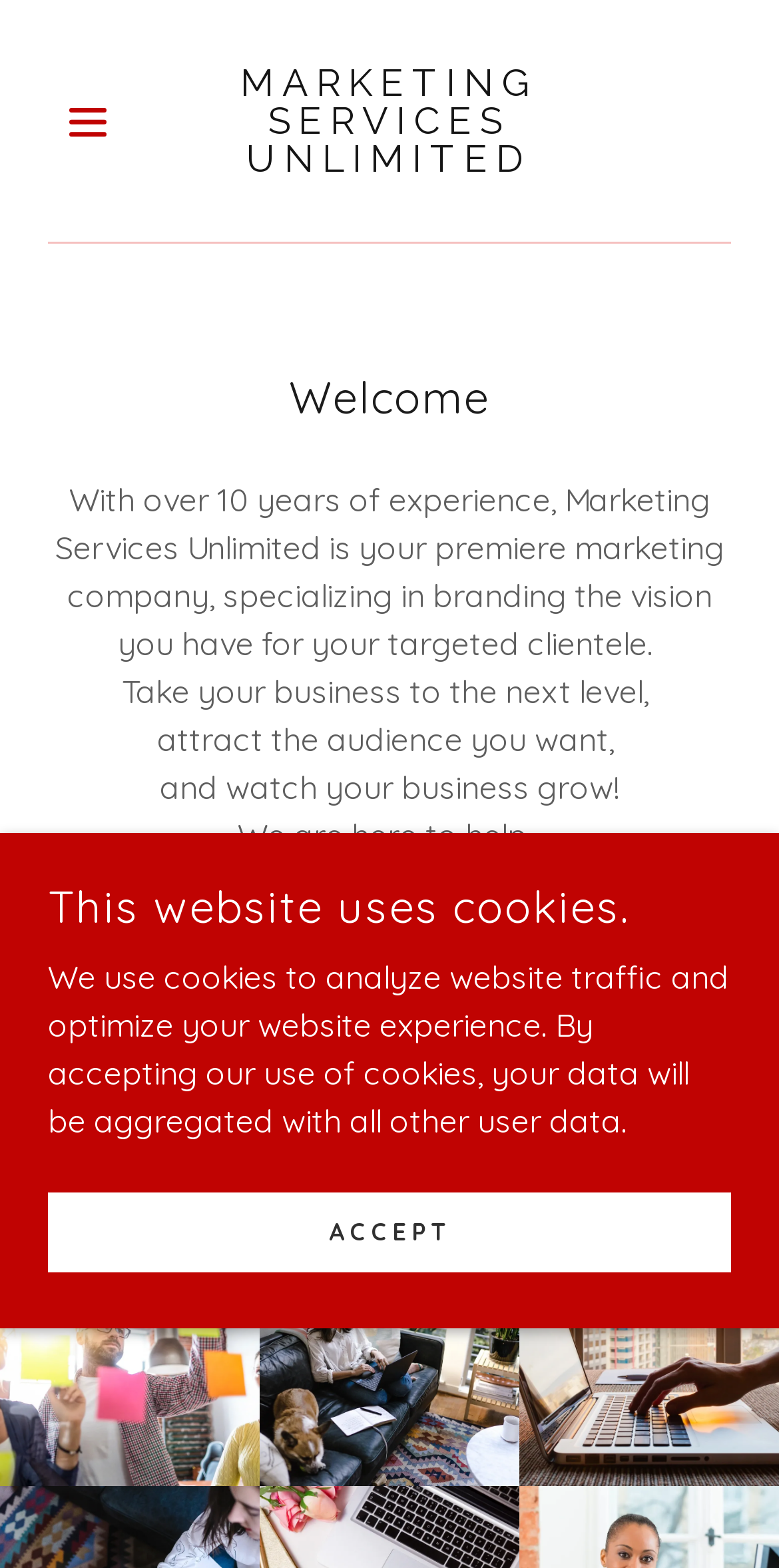What is the purpose of the company?
Relying on the image, give a concise answer in one word or a brief phrase.

Helping businesses grow